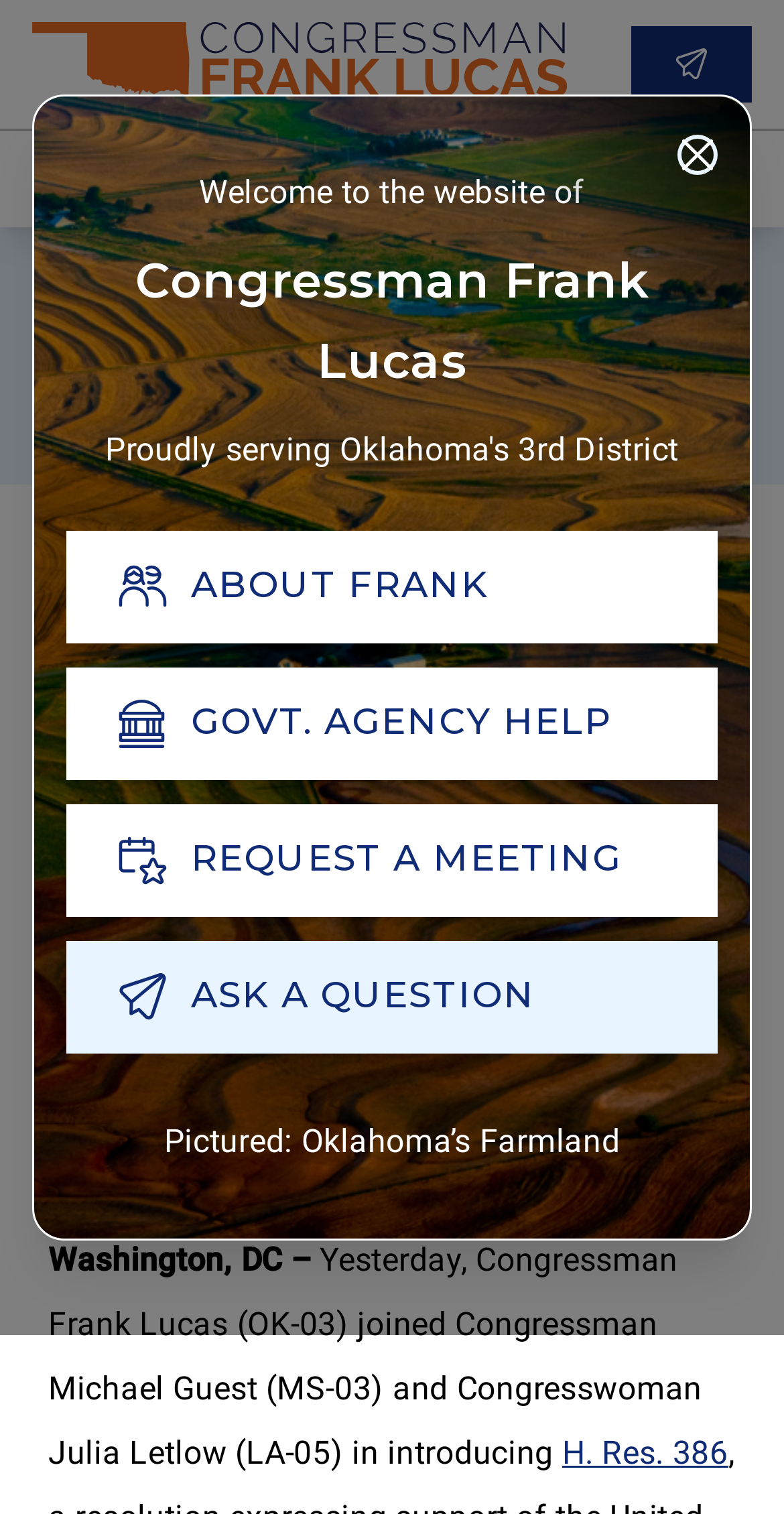What is the topic of the resolution introduced by Congressman Frank Lucas?
Can you give a detailed and elaborate answer to the question?

The topic of the resolution can be found in the heading 'Lucas Cosponsors Resolution Recognizing National Police Week', which indicates that the resolution is related to National Police Week.